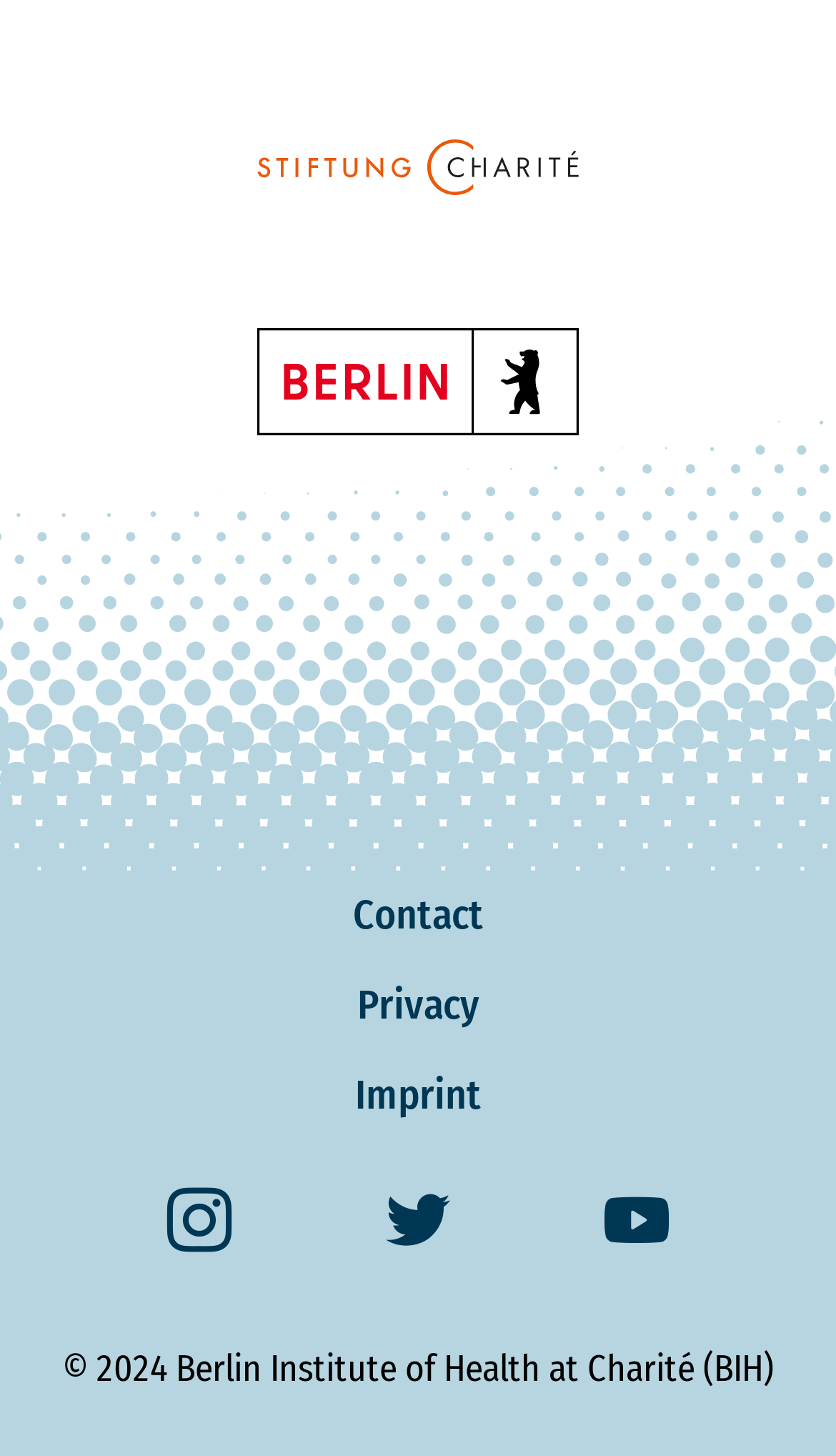Please analyze the image and provide a thorough answer to the question:
How many links are there in the footer?

I examined the navigation element with the label 'footer' and found that it contains a menubar with three links: 'Contact', 'Privacy', and 'Imprint'.